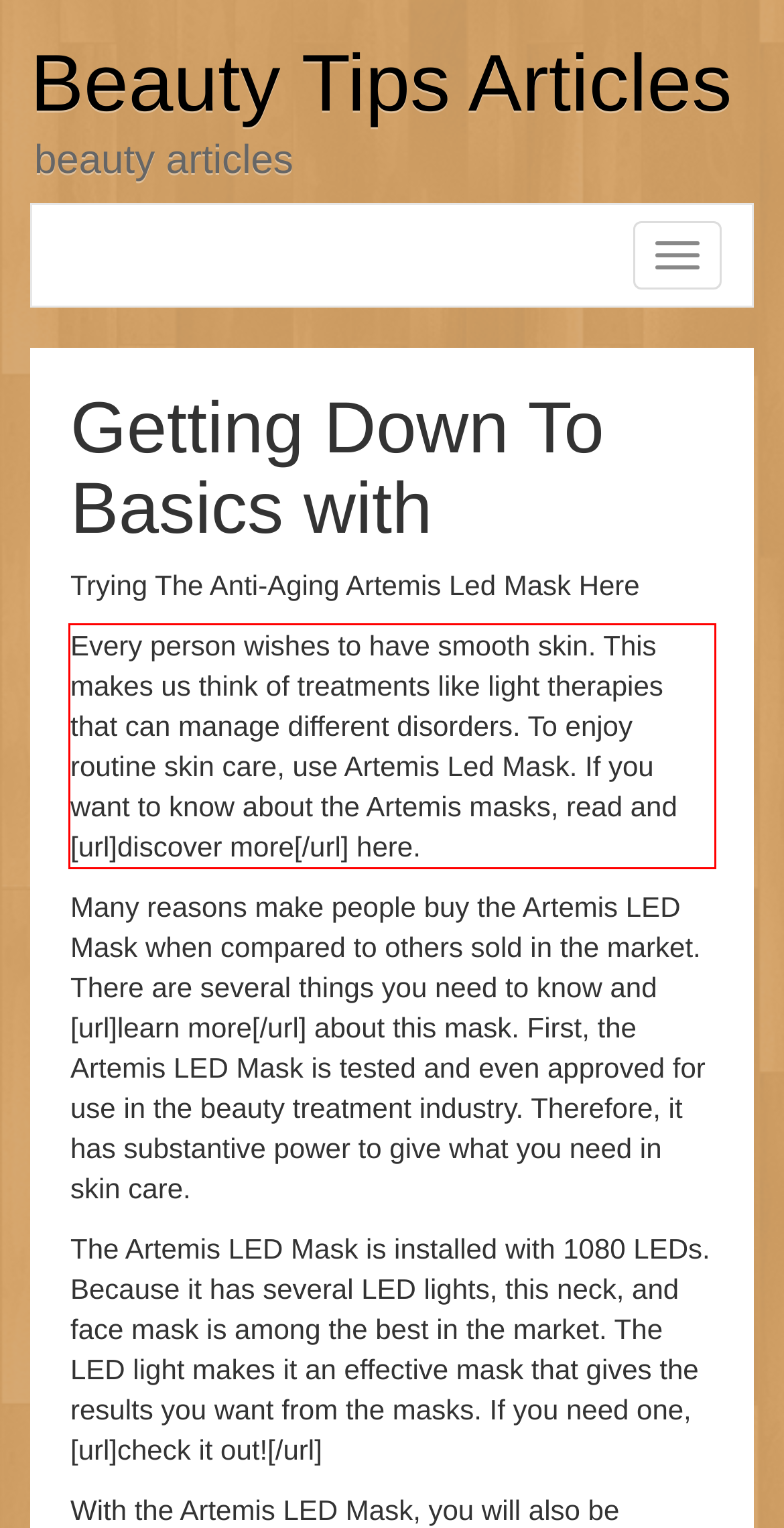Analyze the screenshot of a webpage where a red rectangle is bounding a UI element. Extract and generate the text content within this red bounding box.

Every person wishes to have smooth skin. This makes us think of treatments like light therapies that can manage different disorders. To enjoy routine skin care, use Artemis Led Mask. If you want to know about the Artemis masks, read and [url]discover more[/url] here.